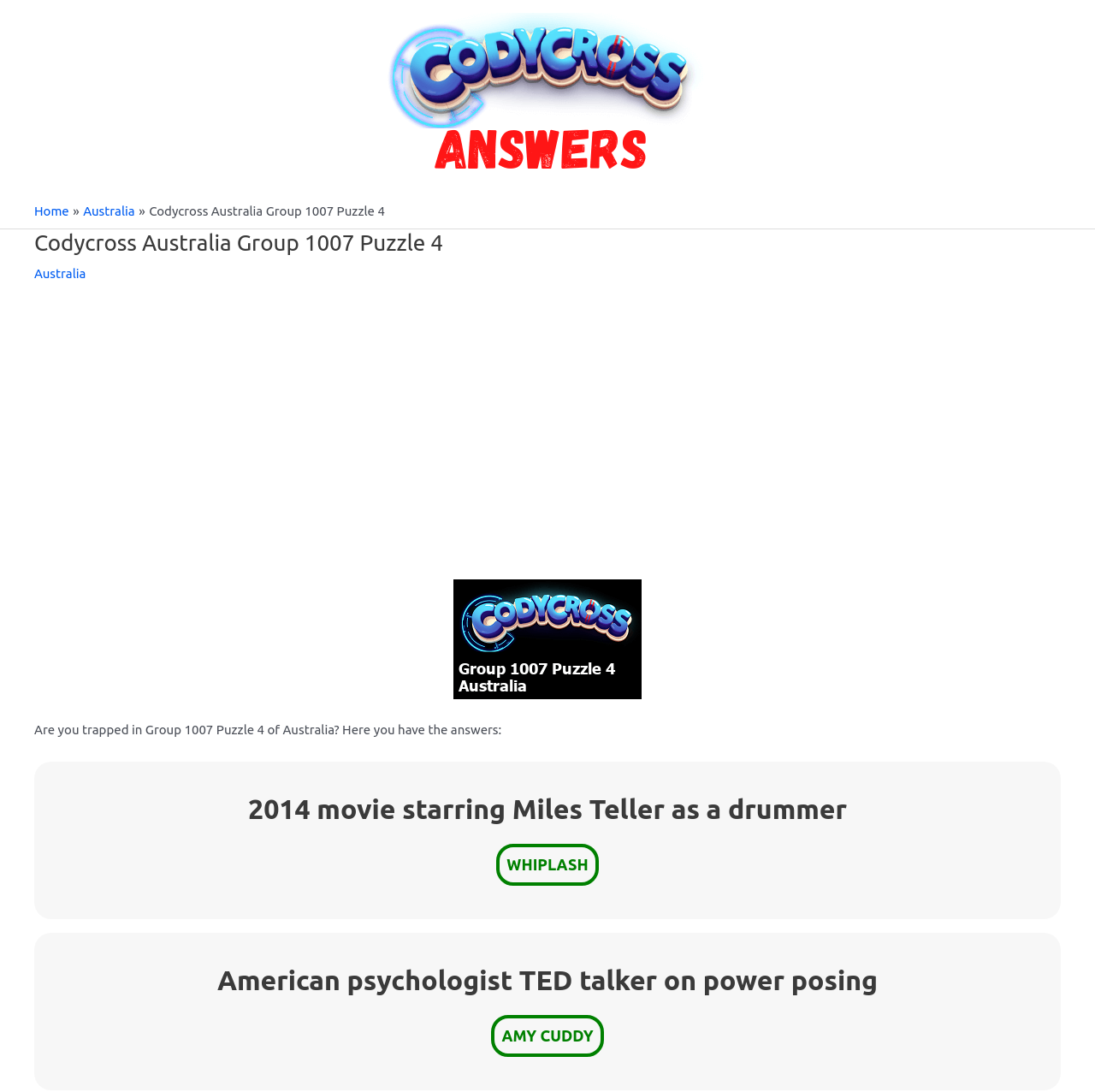Refer to the image and provide an in-depth answer to the question: 
What is the country associated with the puzzle?

I found the answer by looking at the static text 'Codycross Australia Group 1007 Puzzle 4' and extracting the country name.